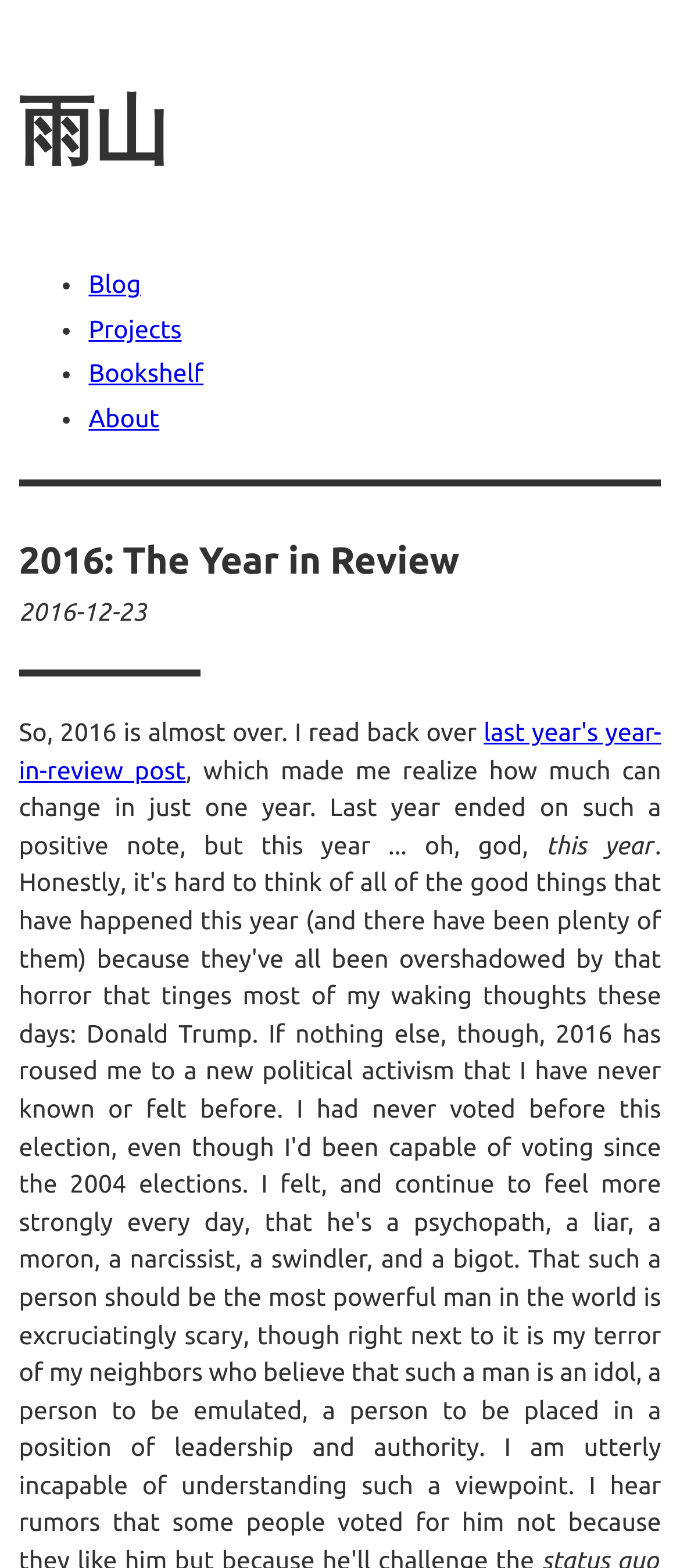Using the webpage screenshot and the element description Projects, determine the bounding box coordinates. Specify the coordinates in the format (top-left x, top-left y, bottom-right x, bottom-right y) with values ranging from 0 to 1.

[0.13, 0.201, 0.267, 0.219]